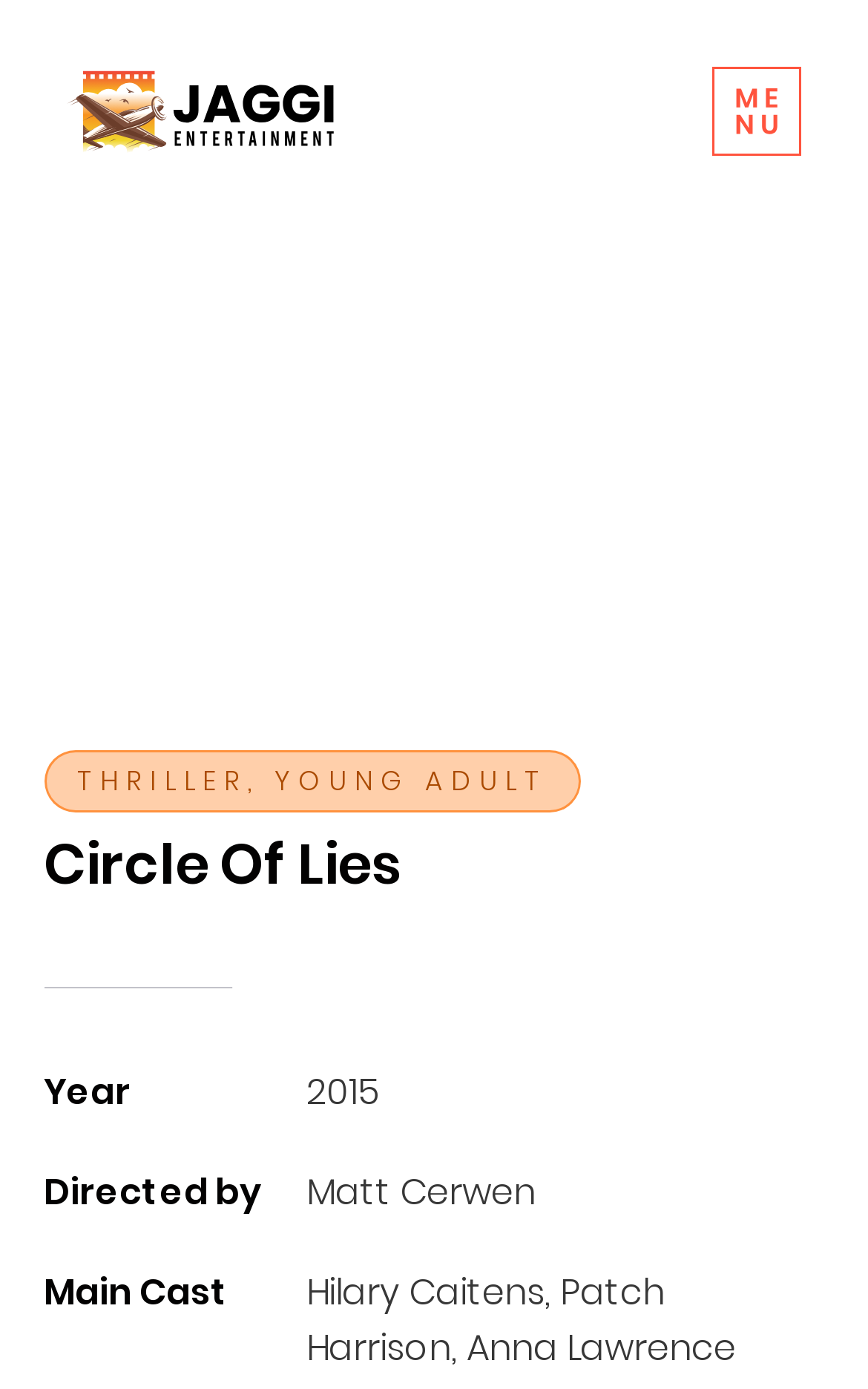Please answer the following question using a single word or phrase: 
What is the type of the top-right element on the webpage?

button